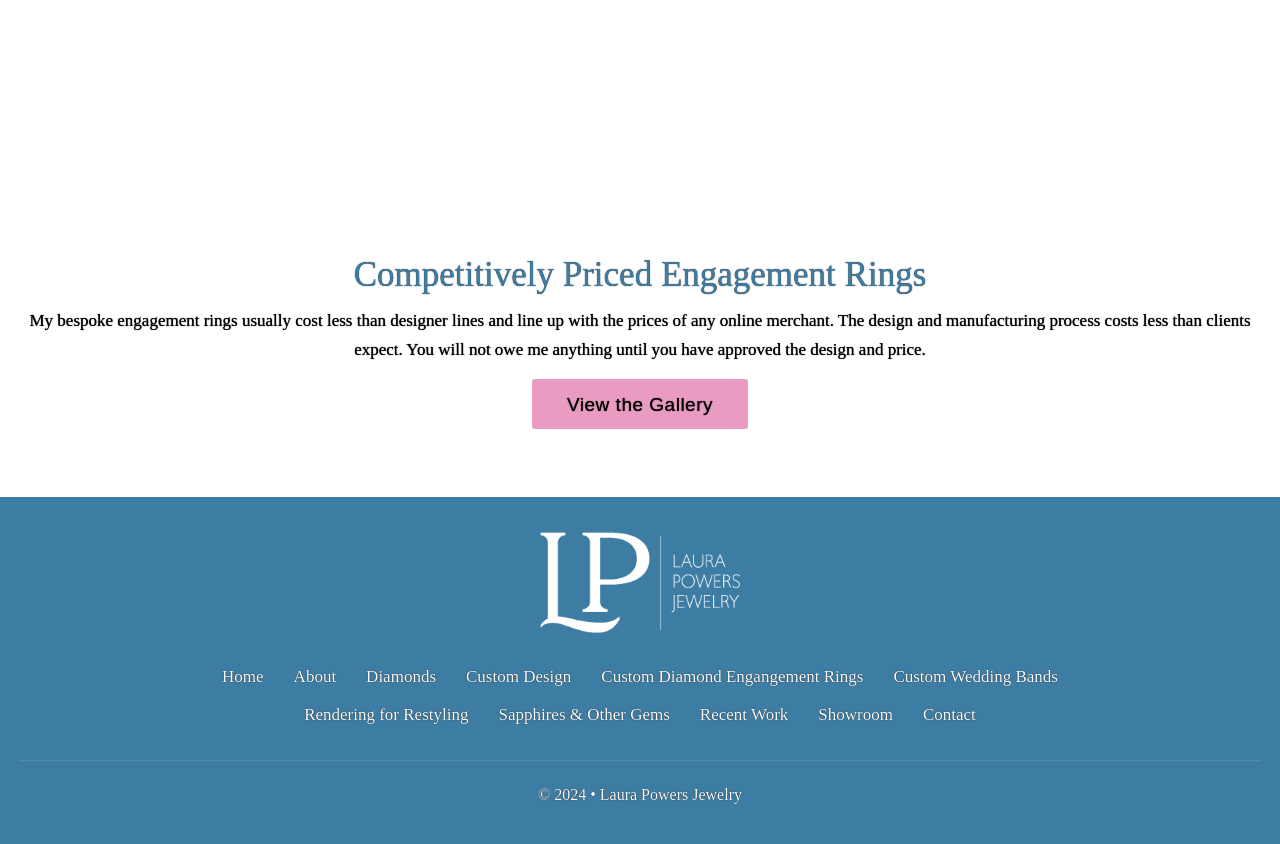What is the copyright year of the website? Observe the screenshot and provide a one-word or short phrase answer.

2024